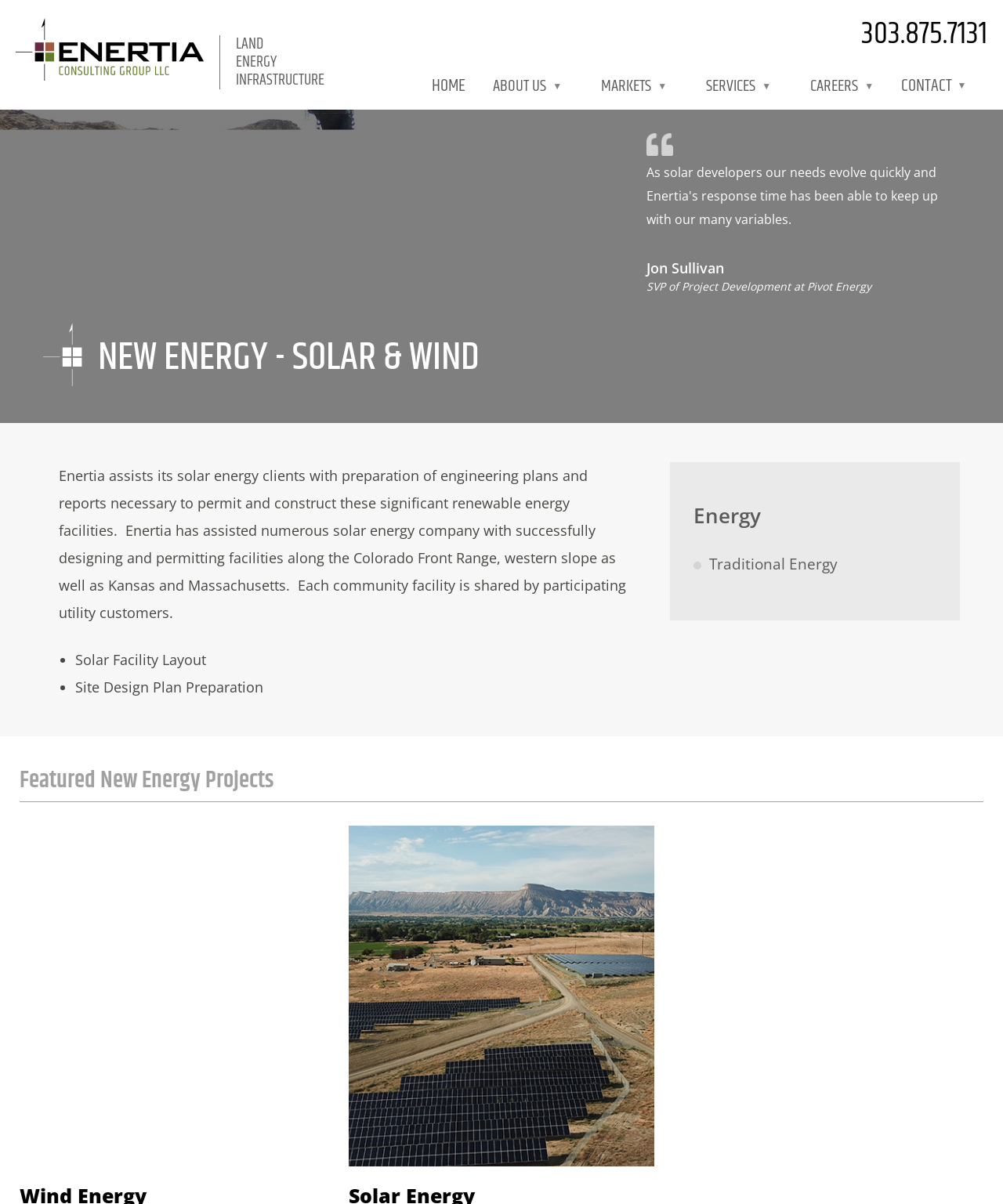Find the bounding box of the UI element described as follows: "Traditional Energy".

[0.691, 0.46, 0.934, 0.478]